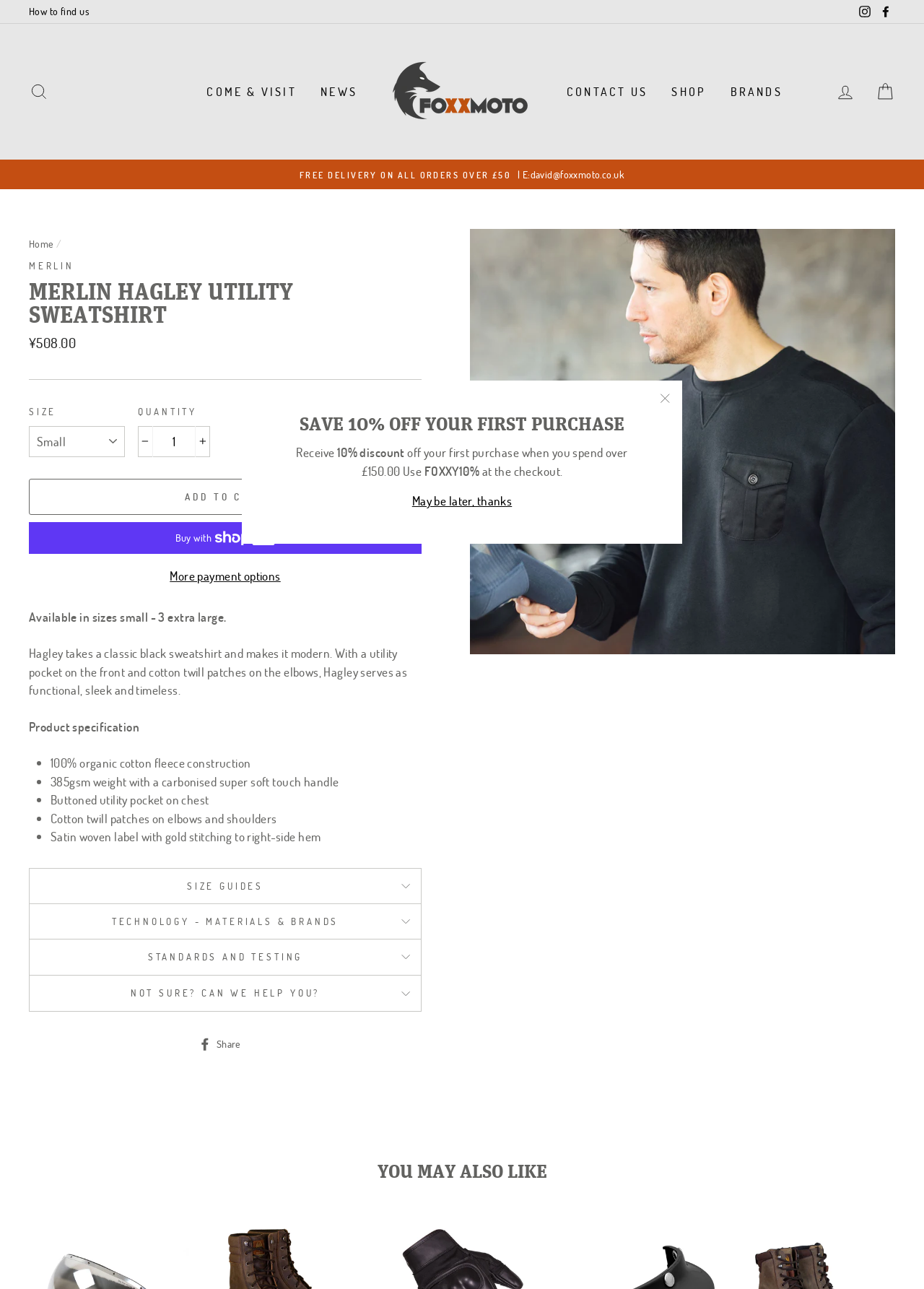Give the bounding box coordinates for the element described by: "How to find us".

[0.023, 0.0, 0.104, 0.018]